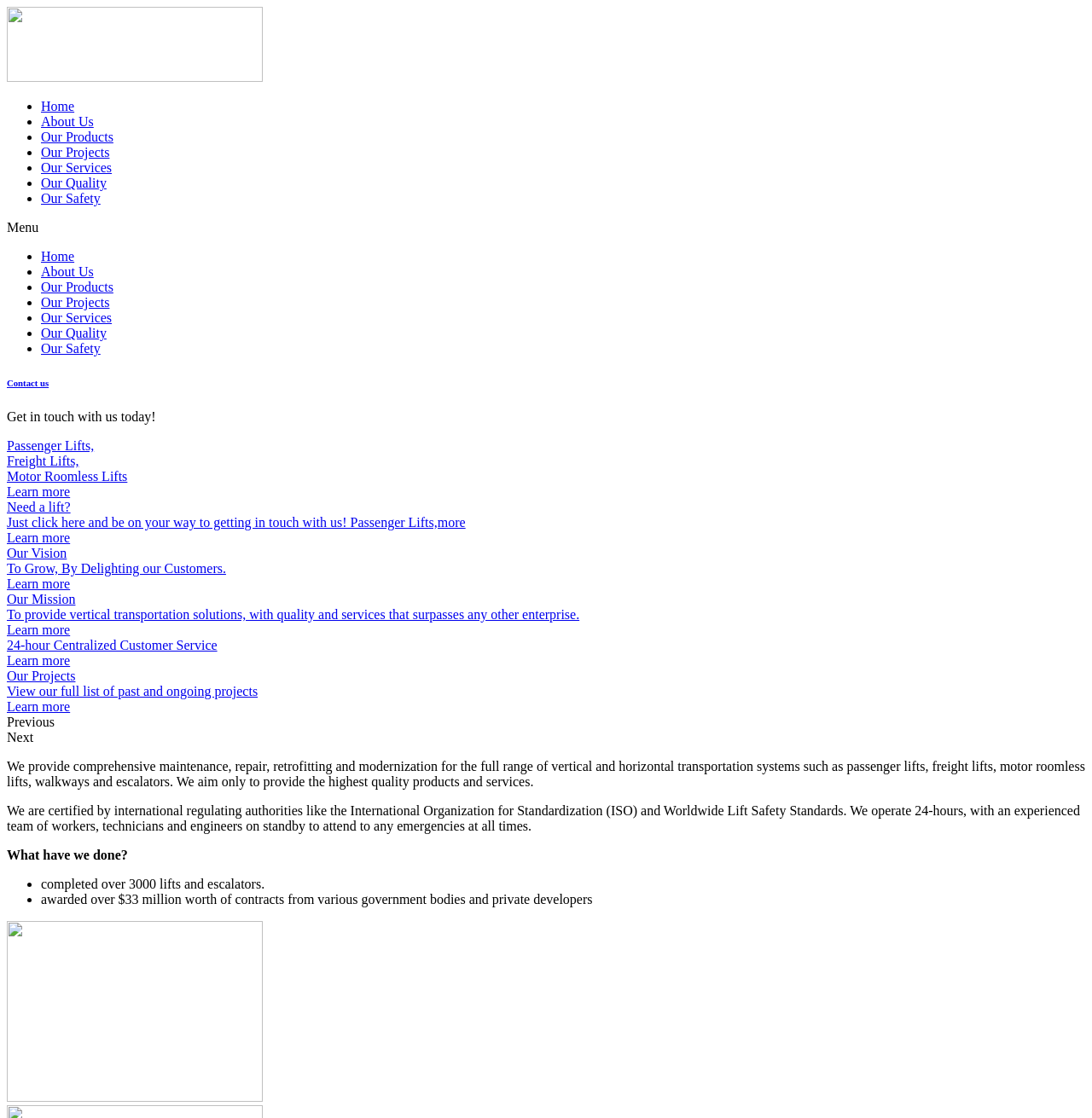From the details in the image, provide a thorough response to the question: What is the value of contracts awarded to Union Jack Elevator?

The webpage mentions that the company has been awarded over $33 million worth of contracts from various government bodies and private developers, indicating the value of contracts awarded to them.